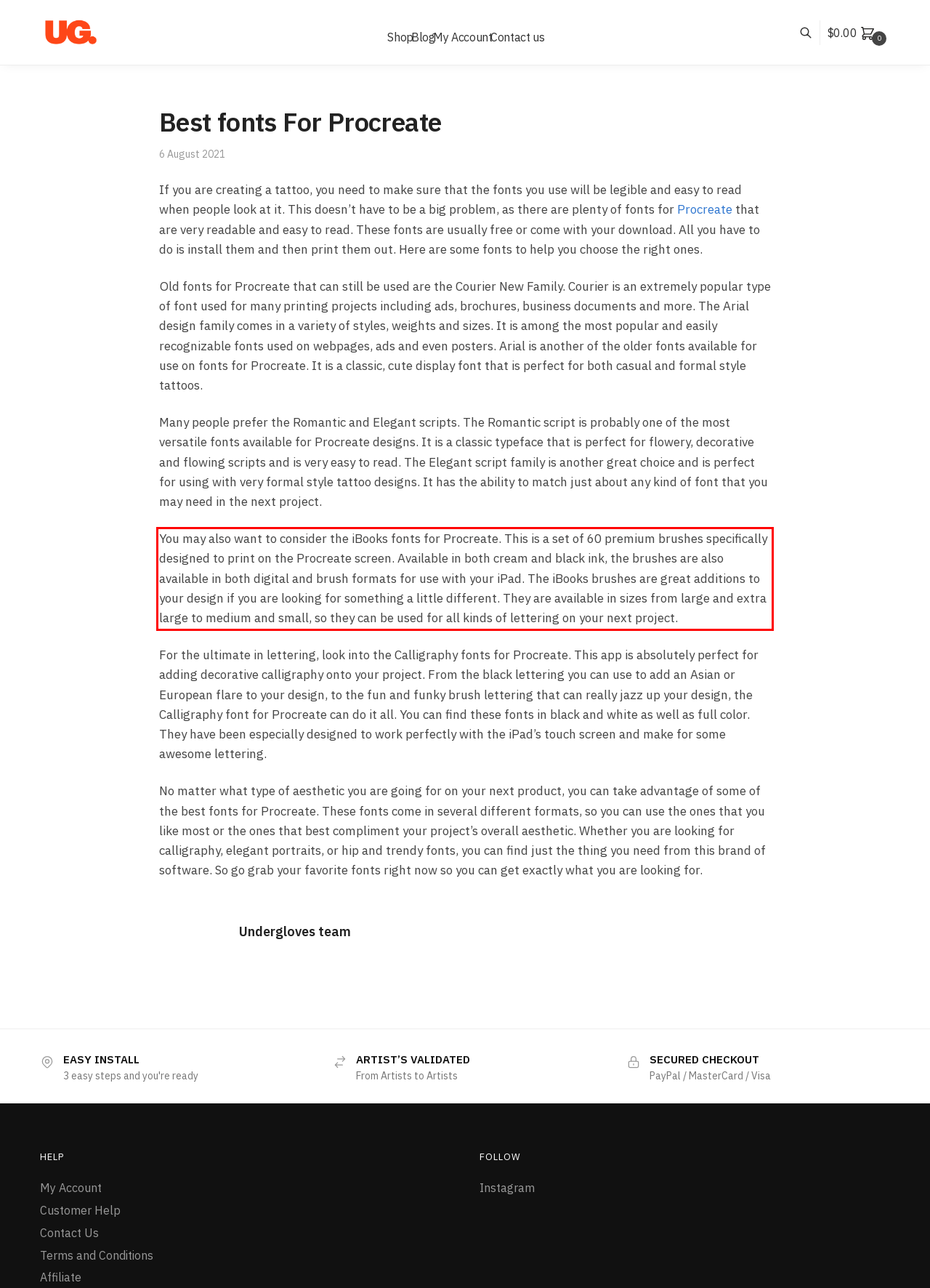Given a webpage screenshot, identify the text inside the red bounding box using OCR and extract it.

You may also want to consider the iBooks fonts for Procreate. This is a set of 60 premium brushes specifically designed to print on the Procreate screen. Available in both cream and black ink, the brushes are also available in both digital and brush formats for use with your iPad. The iBooks brushes are great additions to your design if you are looking for something a little different. They are available in sizes from large and extra large to medium and small, so they can be used for all kinds of lettering on your next project.